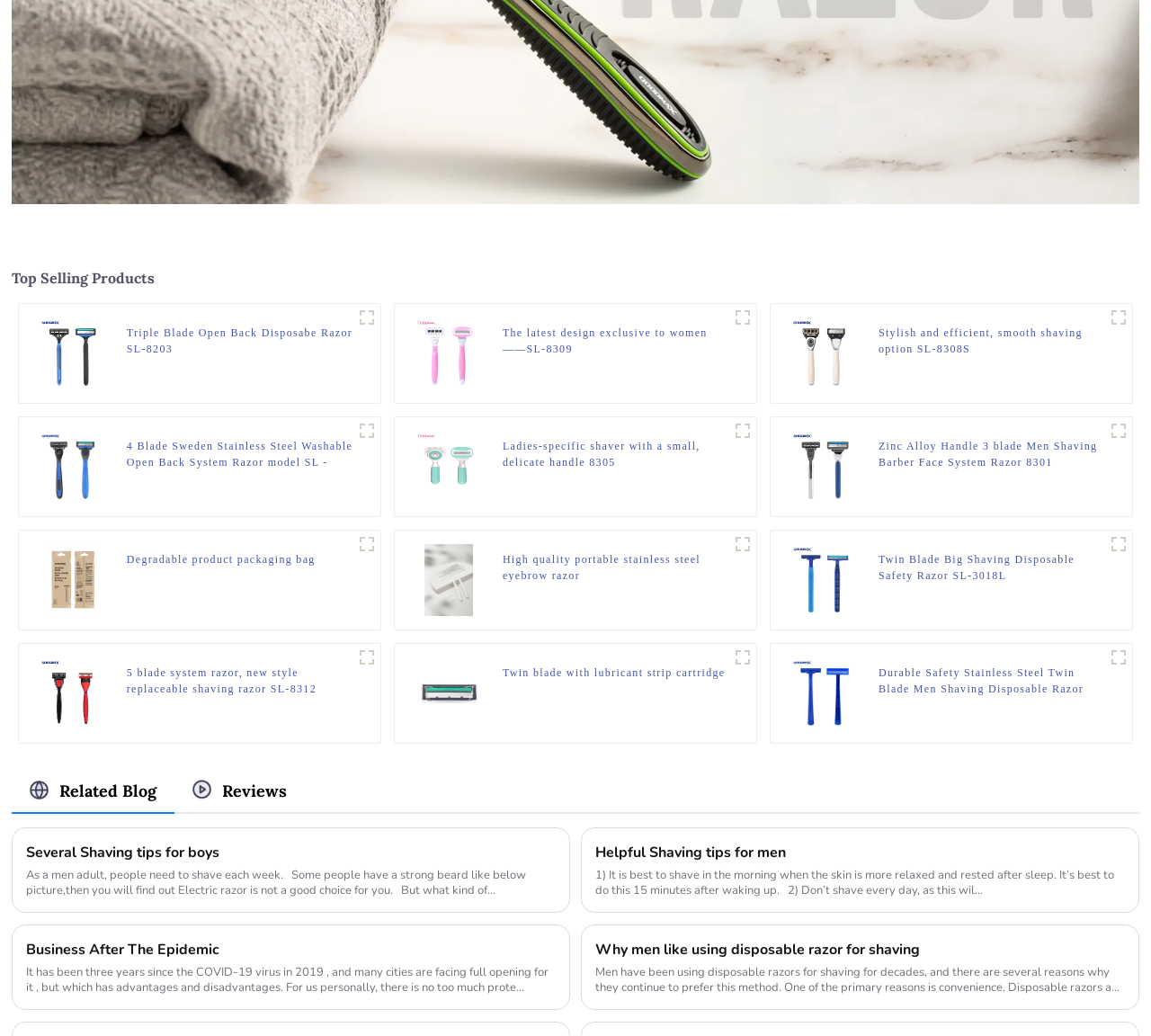Could you highlight the region that needs to be clicked to execute the instruction: "View High quality portable stainless steel eyebrow razor"?

[0.437, 0.532, 0.634, 0.563]